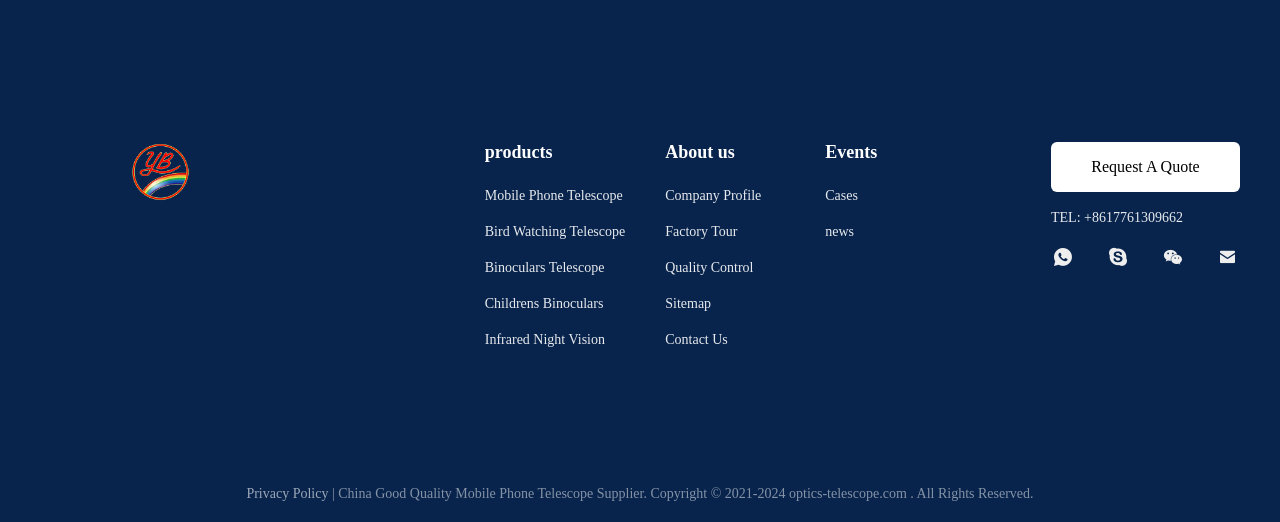Based on the image, please respond to the question with as much detail as possible:
What is the first product listed?

The first product listed can be found in the link element with the text 'Mobile Phone Telescope', which is located below the company name and above the 'Bird Watching Telescope' link.